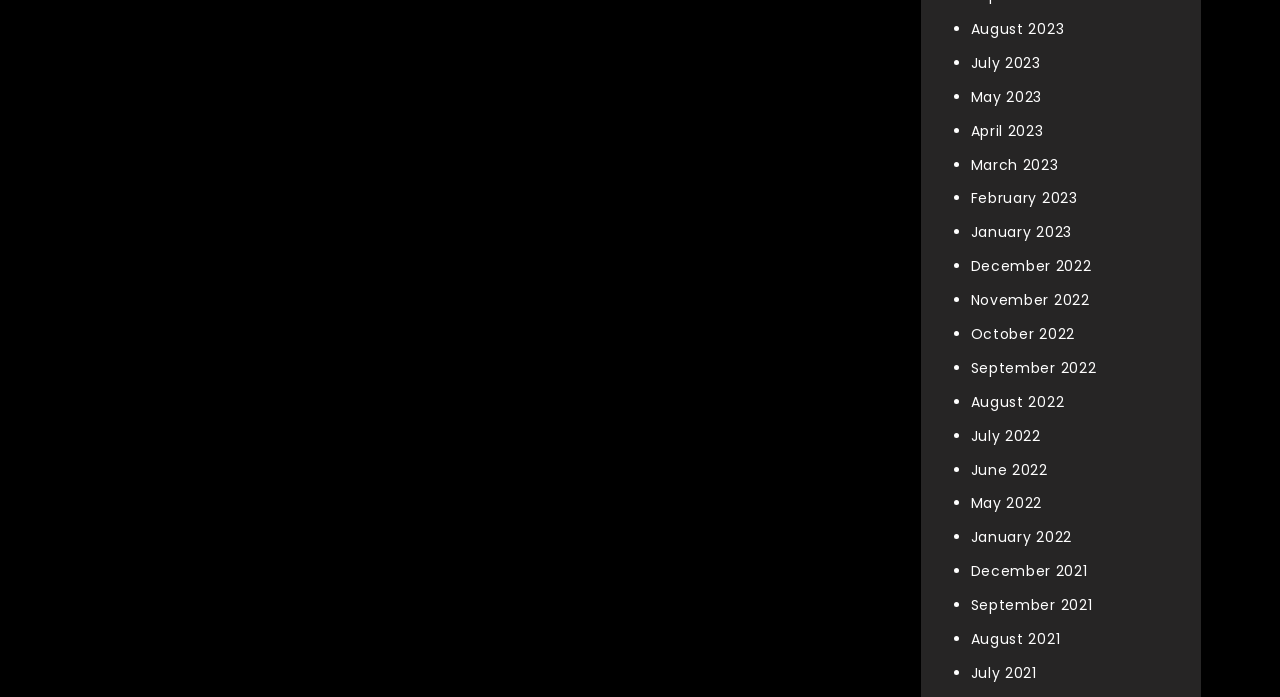How many months are listed in total?
Look at the image and construct a detailed response to the question.

I counted the number of links in the list, and there are 17 months listed in total, ranging from August 2023 to July 2021.